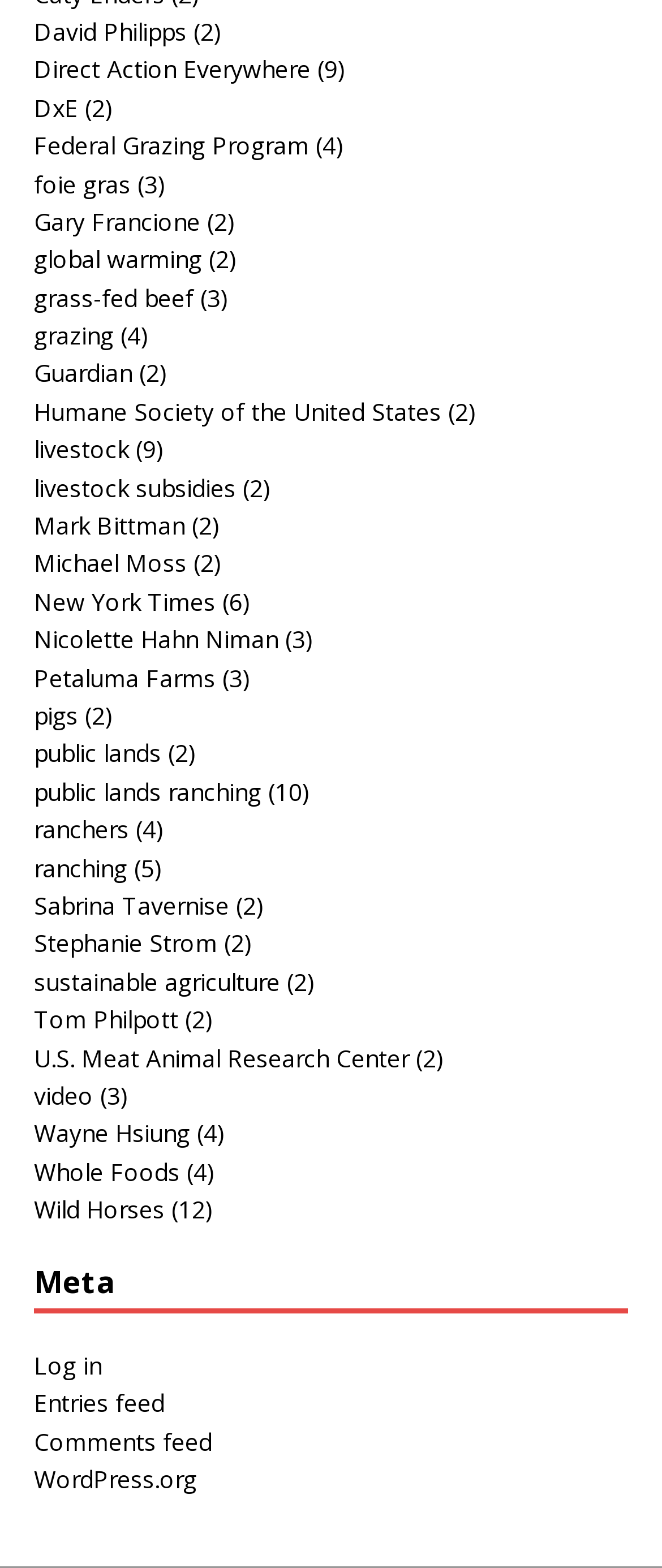Determine the bounding box coordinates for the UI element described. Format the coordinates as (top-left x, top-left y, bottom-right x, bottom-right y) and ensure all values are between 0 and 1. Element description: Hanbi_Textile

None